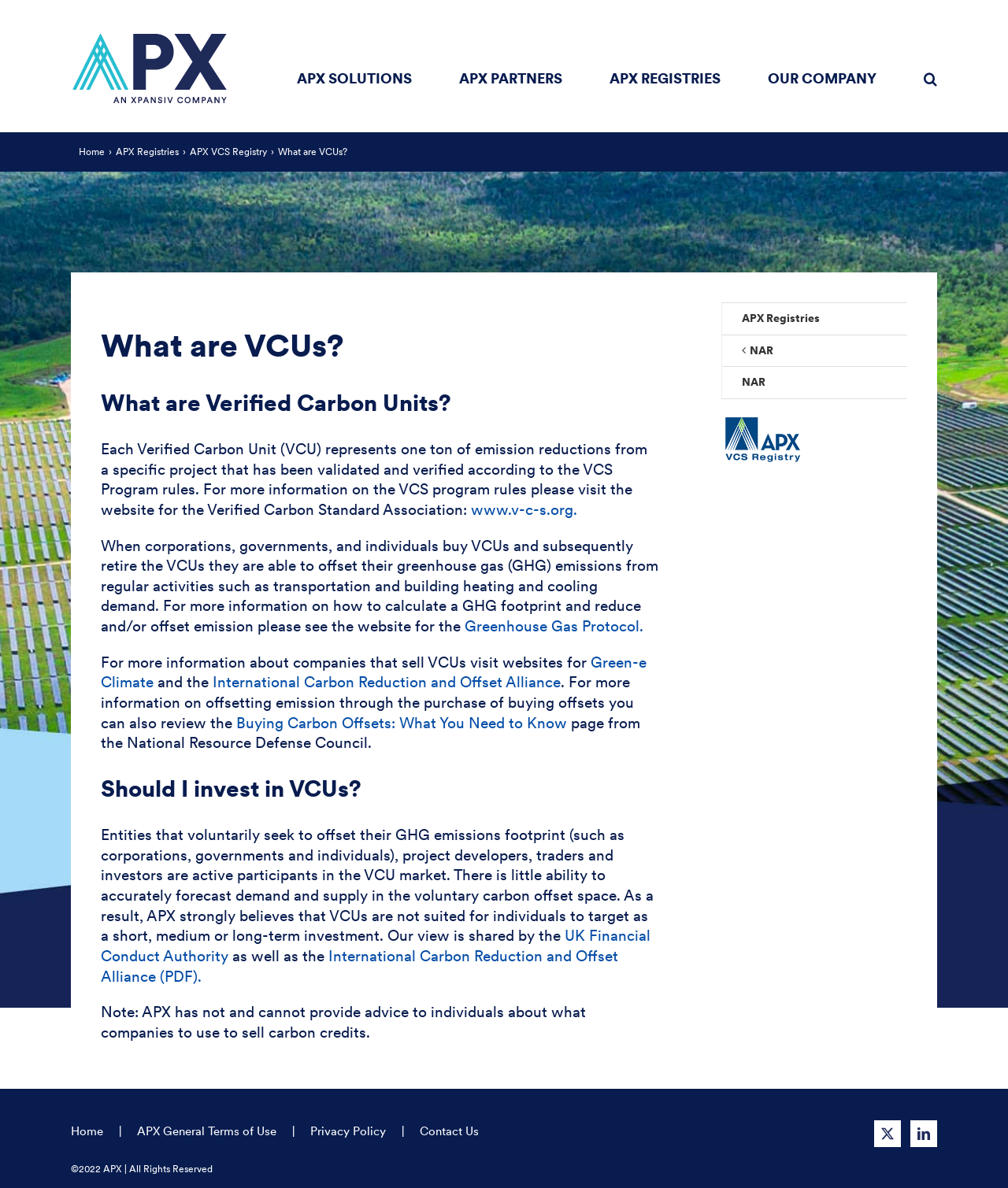Respond with a single word or phrase to the following question: Is APX a provider of investment advice?

No